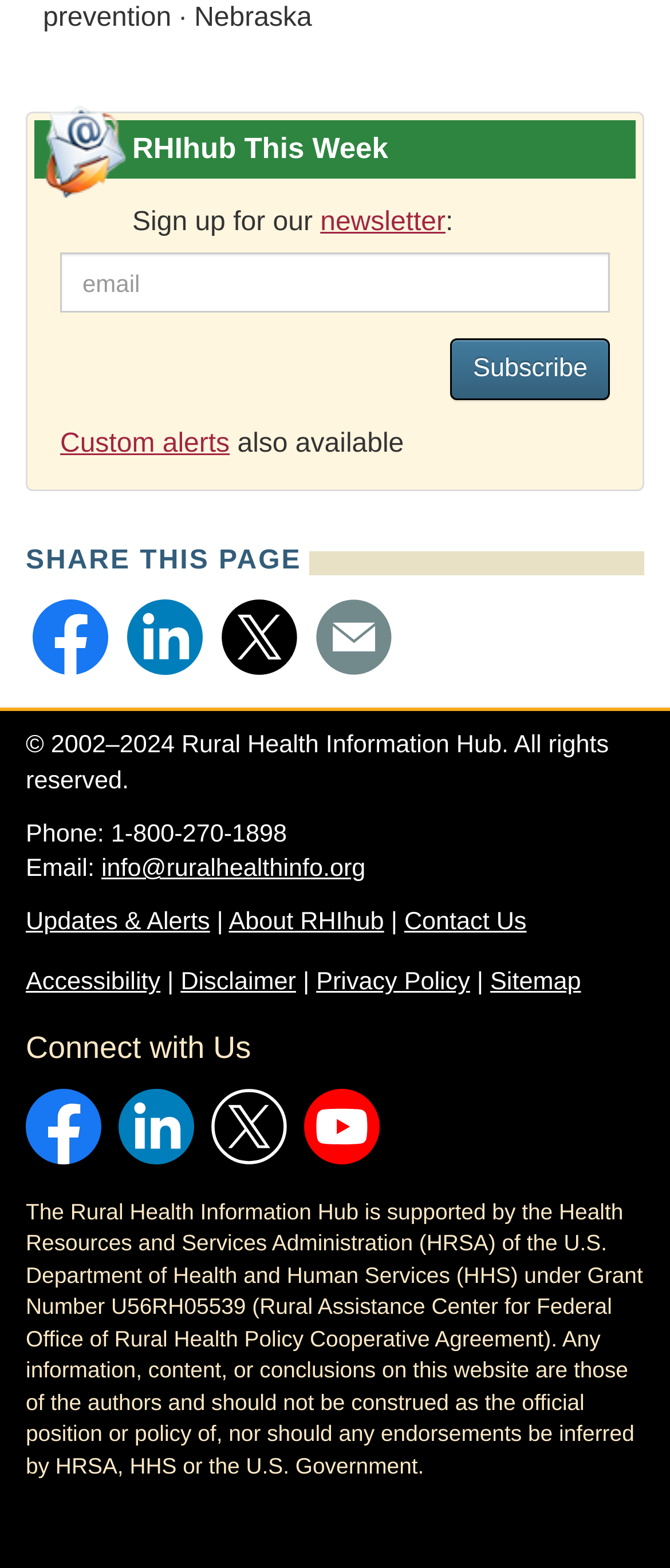Please give a succinct answer using a single word or phrase:
What is the email address to contact?

info@ruralhealthinfo.org